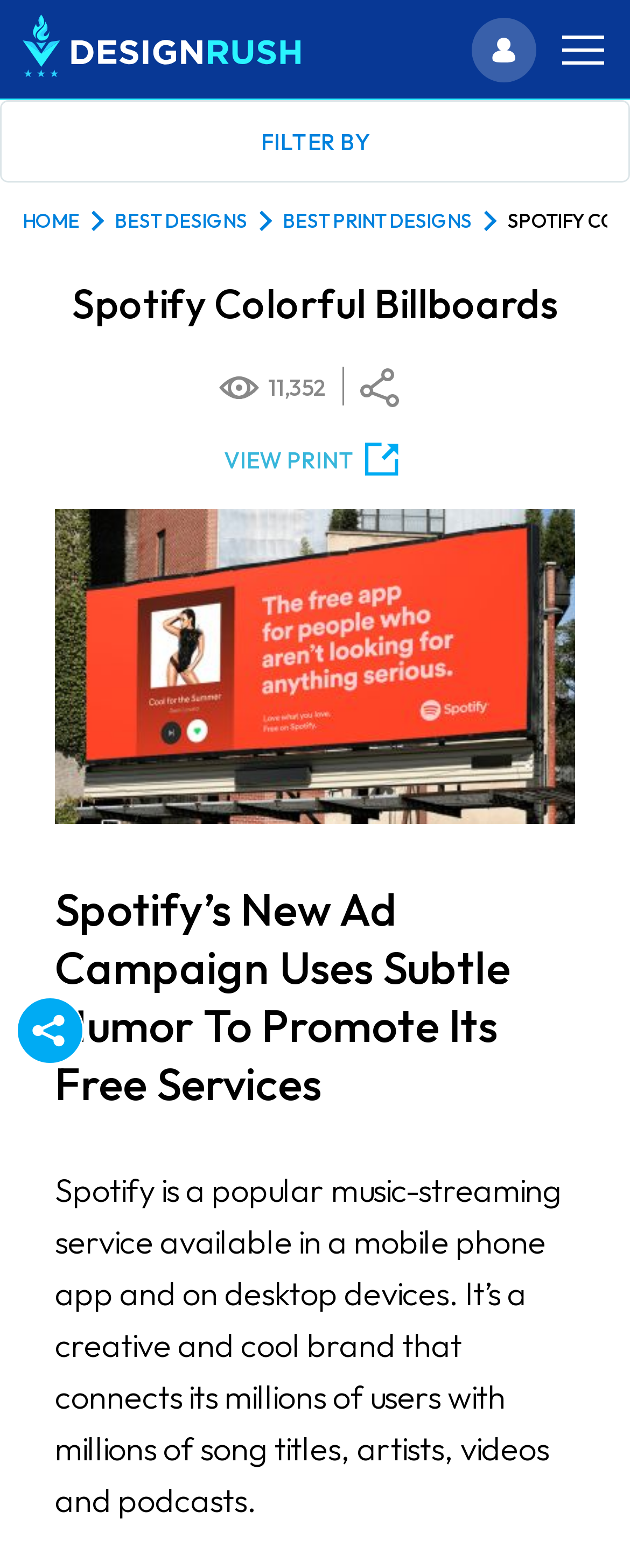Construct a thorough caption encompassing all aspects of the webpage.

The webpage is about Spotify's new ad campaign, specifically showcasing colorful billboards that utilize user data to promote their upgraded free service. At the top left, there is a link to "DesignRush" accompanied by an image with the same name. On the top right, there is a link to "Login" with a small image beside it, and a "Burger Navigation" button.

Below the top navigation, there are several links, including "FILTER BY", "HOME", "BEST DESIGNS", and "BEST PRINT DESIGNS", which are aligned horizontally. A large heading "Spotify Colorful Billboards" is centered below these links.

On the left side, there is a link with the text "11,352" accompanied by a small image, and another link "VIEW PRINT" with a small image beside it. On the right side, there are two small images.

The main content of the webpage is a figure with an image of a Spotify Demi Lovato print design, taking up most of the page's width. Below the image, there is a heading "Spotify’s New Ad Campaign Uses Subtle Humor To Promote Its Free Services". A block of text describes Spotify as a popular music-streaming service, connecting users with millions of song titles, artists, videos, and podcasts.

At the bottom of the page, there are four links with small images beside each, aligned horizontally.